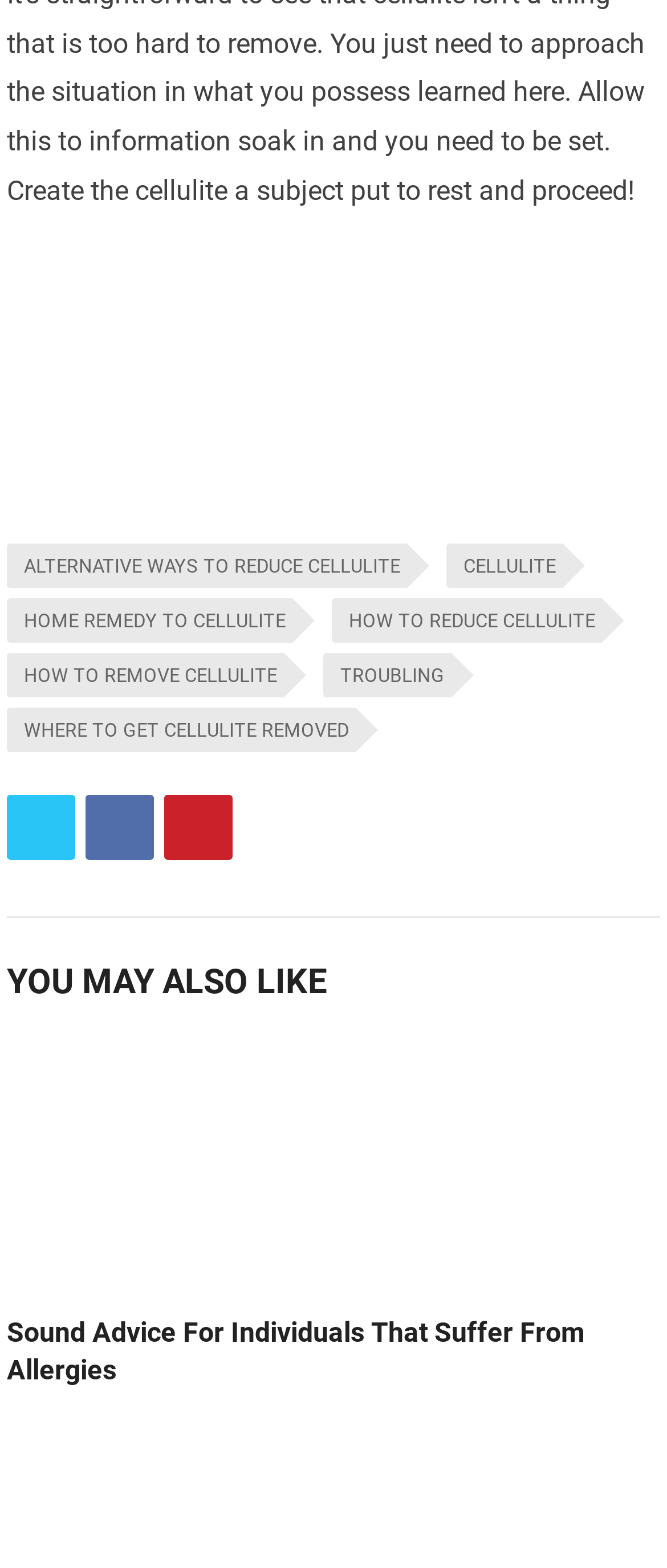Find the bounding box coordinates for the element described here: "Widgets".

None